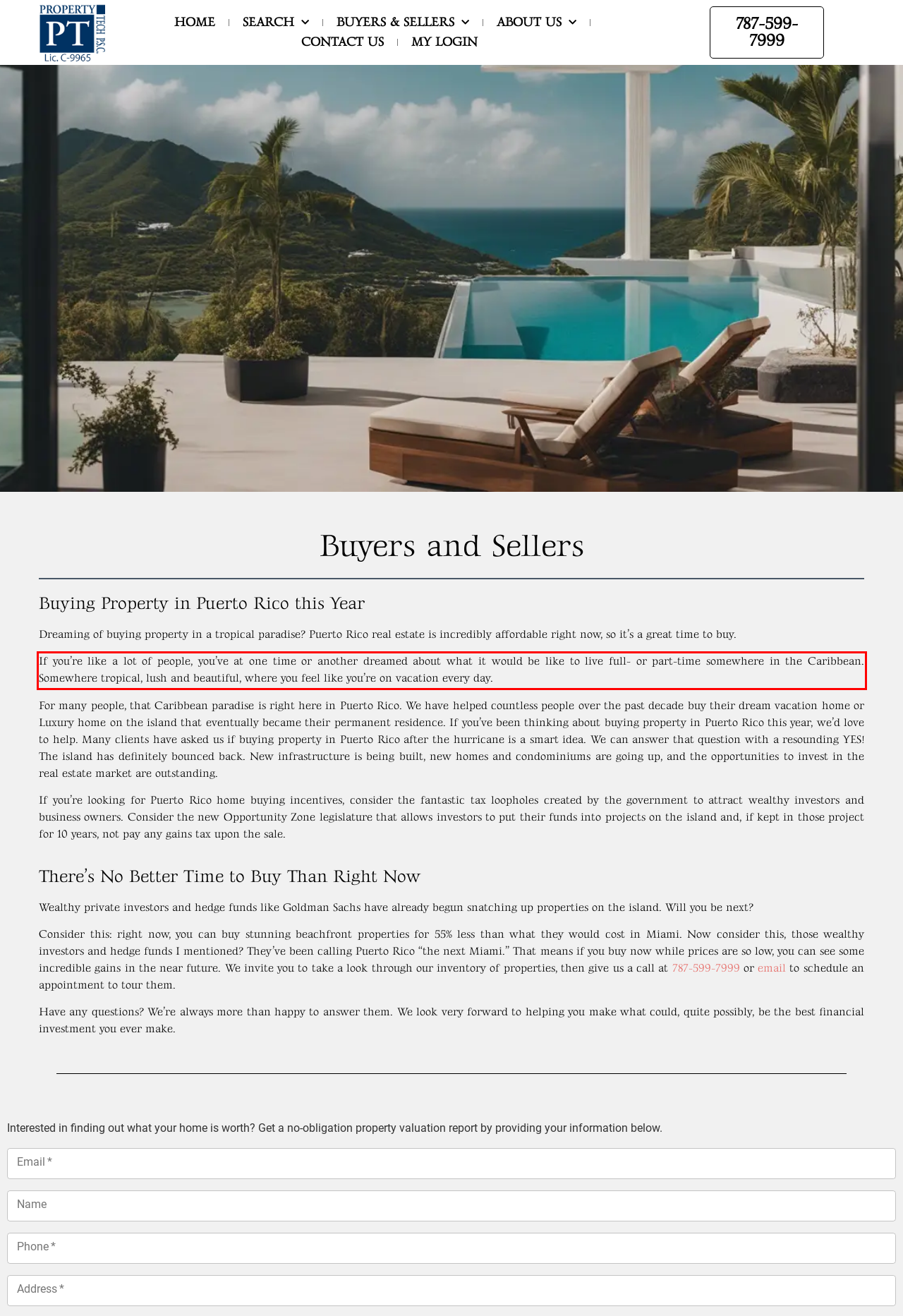By examining the provided screenshot of a webpage, recognize the text within the red bounding box and generate its text content.

If you’re like a lot of people, you’ve at one time or another dreamed about what it would be like to live full- or part-time somewhere in the Caribbean. Somewhere tropical, lush and beautiful, where you feel like you’re on vacation every day.